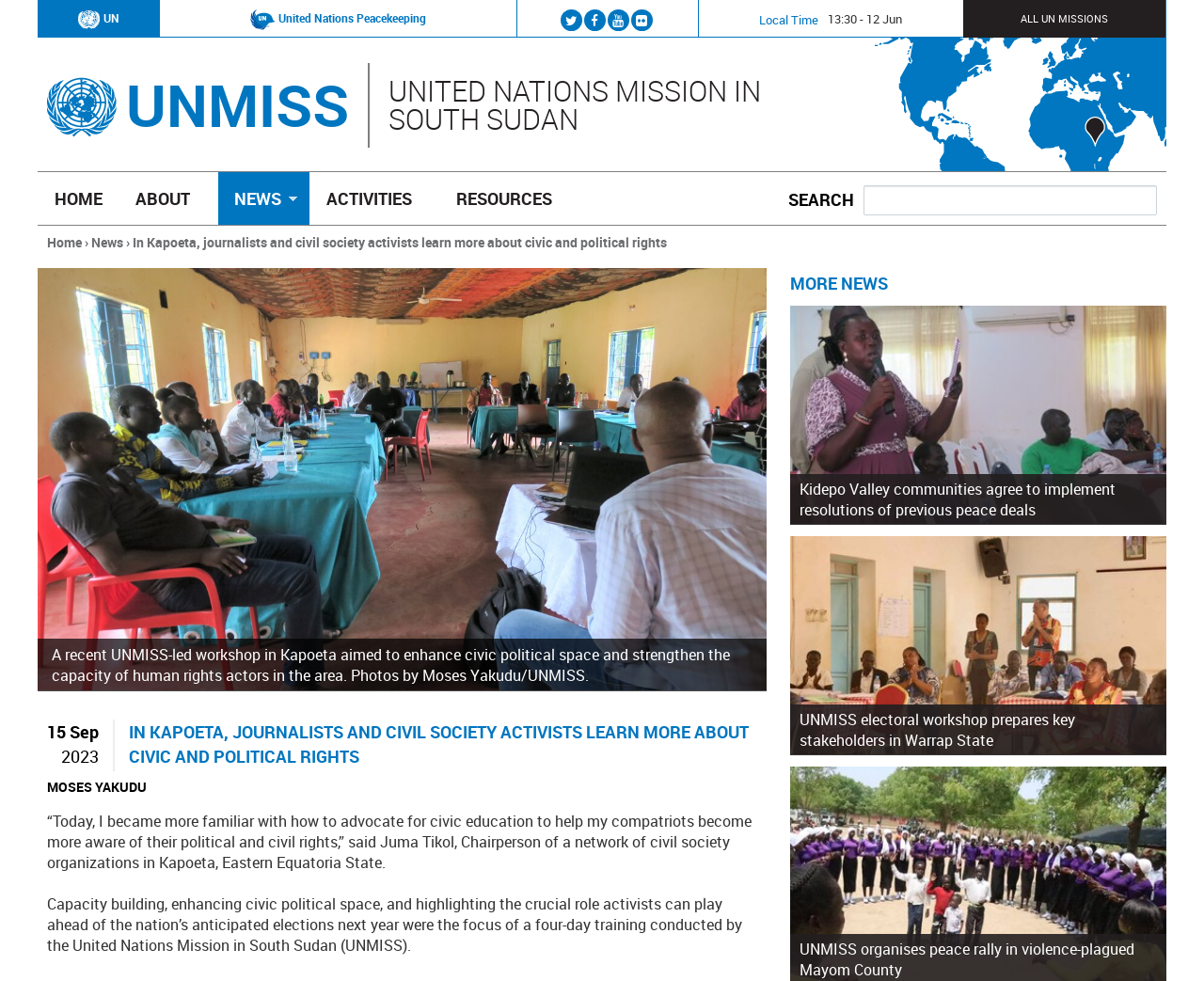What is the organization's name in the logo?
Give a single word or phrase answer based on the content of the image.

UN